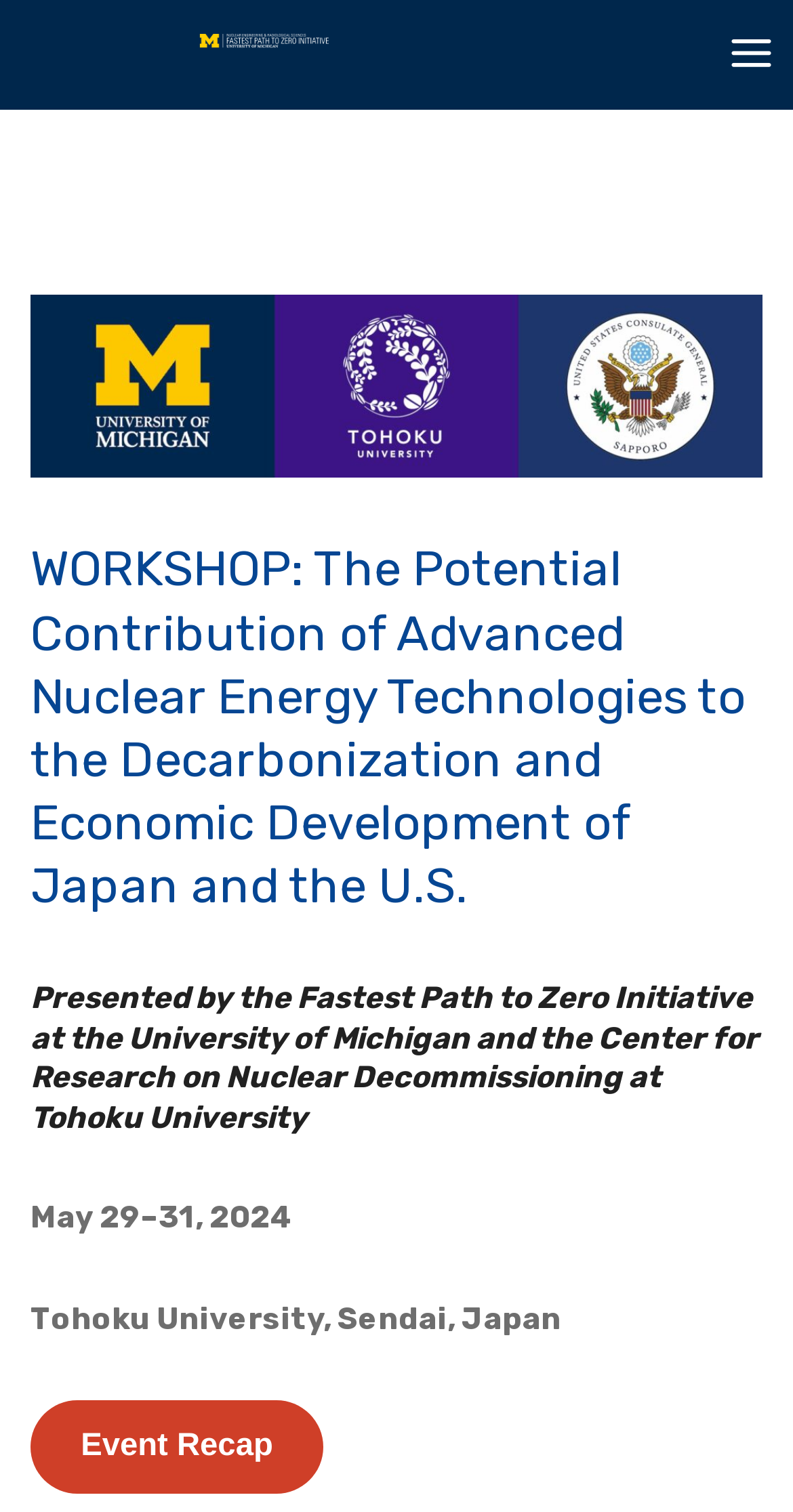Where is the workshop taking place?
From the image, respond using a single word or phrase.

Tohoku University, Sendai, Japan